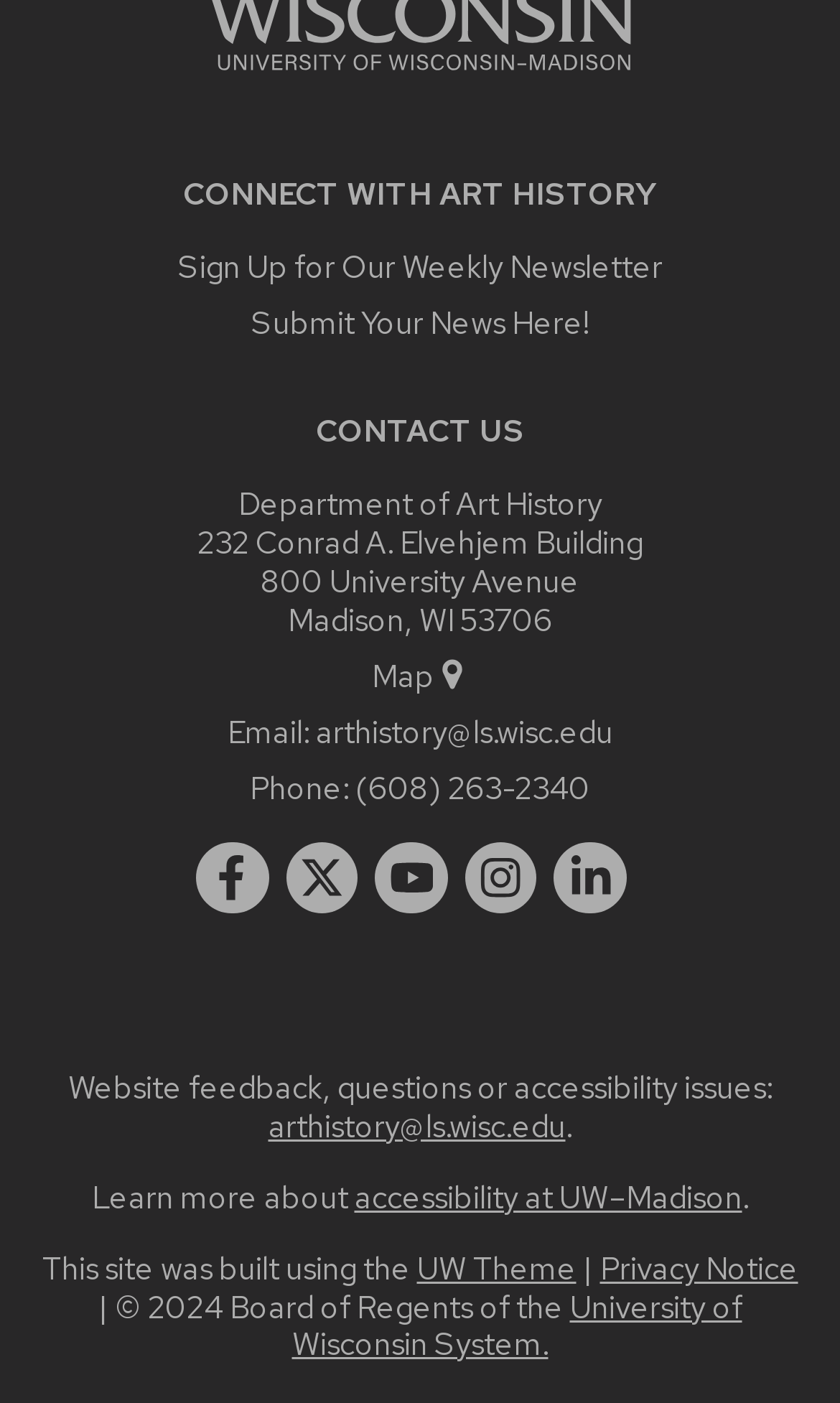What is the phone number to contact the department?
Based on the visual details in the image, please answer the question thoroughly.

I found the answer by looking at the link element with the bounding box coordinates [0.423, 0.546, 0.703, 0.576], which contains the phone number '(608) 263-2340'.